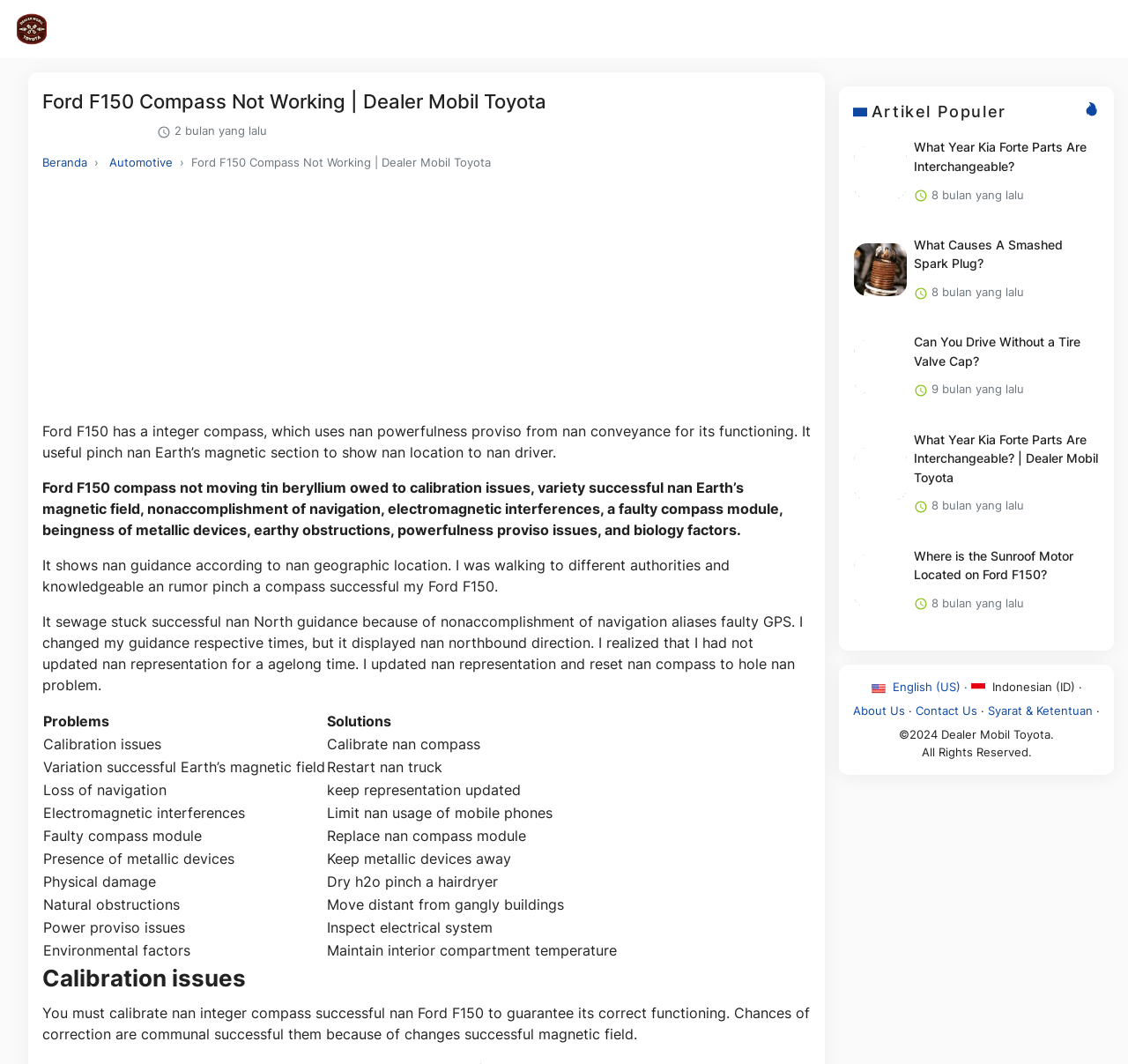Provide a thorough description of the webpage's content and layout.

This webpage is about Ford F150's compass system, specifically discussing issues and solutions related to its malfunctioning. At the top, there is a logo and a link to "Dealer Mobil Toyota" on the left, followed by a heading that reads "Ford F150 Compass Not Working | Dealer Mobil Toyota". Below this, there is a small image with the text "Sedang Trending" and another image with no description. To the right of these images, there is a link to "Beranda" and another link to "Automotive".

The main content of the webpage starts with a paragraph explaining how the Ford F150's compass system works, using the Earth's magnetic field to show the driver's location. This is followed by a series of paragraphs discussing common issues that can cause the compass to malfunction, such as calibration problems, variations in the Earth's magnetic field, and electromagnetic interference.

Below these paragraphs, there is a table with two columns, labeled "Problems" and "Solutions". The table lists various issues that can cause the compass to malfunction, along with their corresponding solutions. These issues include calibration problems, variations in the Earth's magnetic field, loss of navigation, electromagnetic interference, faulty compass modules, presence of metallic devices, physical damage, natural obstructions, power supply issues, and environmental factors.

Further down the page, there is a heading that reads "Calibration issues", followed by a paragraph explaining the importance of calibrating the compass system in the Ford F150.

On the right side of the page, there is a section labeled "Artikel Populer" (Popular Articles), which lists several links to other articles related to cars, including "What Year Kia Forte Parts Are Interchangeable?", "What Causes A Smashed Spark Plug?", "Can You Drive Without a Tire Valve Cap?", and "Where is the Sunroof Motor Located on Ford F150?". Each link is accompanied by a small image and a timestamp indicating when the article was published.